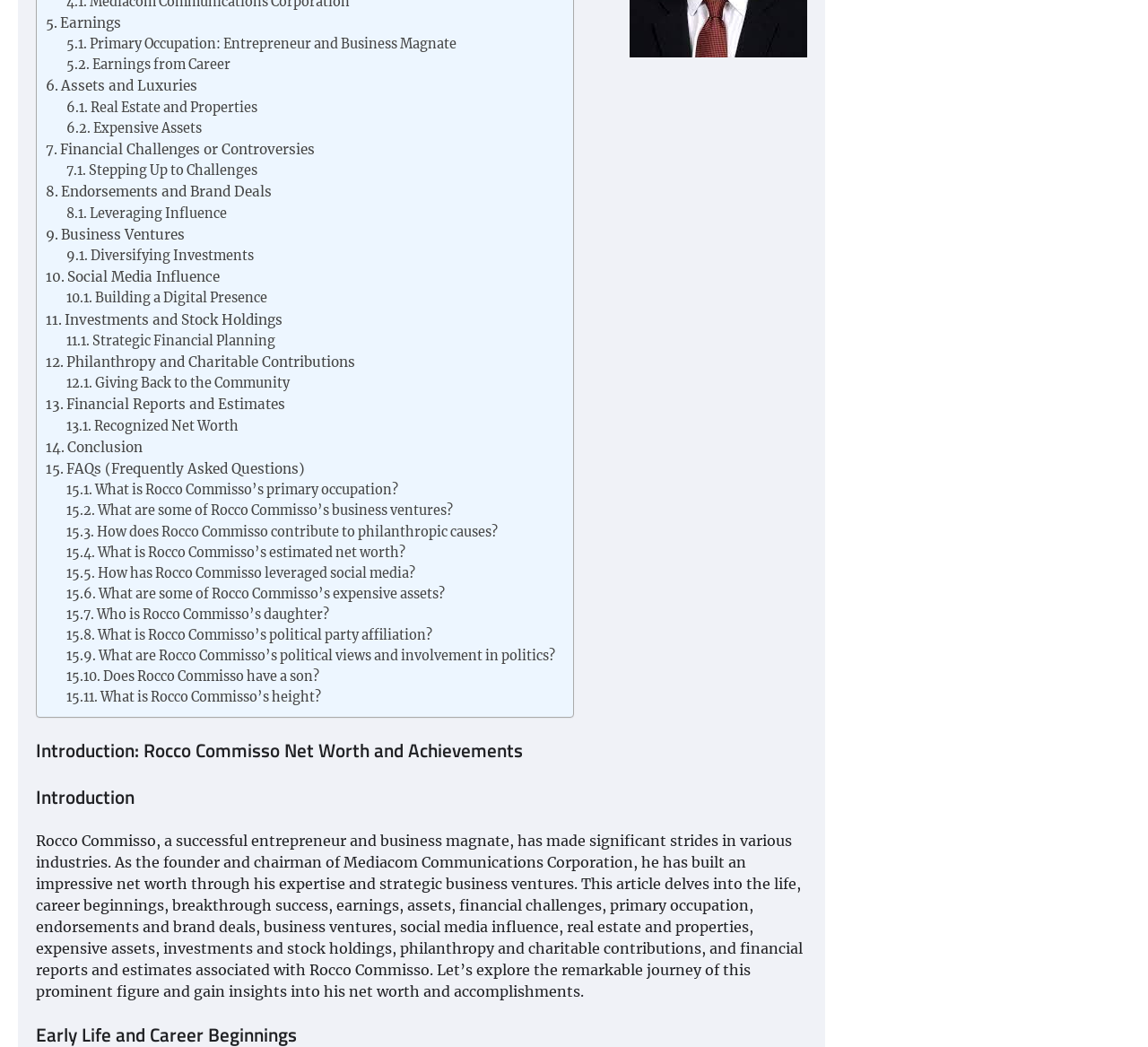Could you locate the bounding box coordinates for the section that should be clicked to accomplish this task: "Explore 'Business Ventures'".

[0.04, 0.214, 0.161, 0.235]